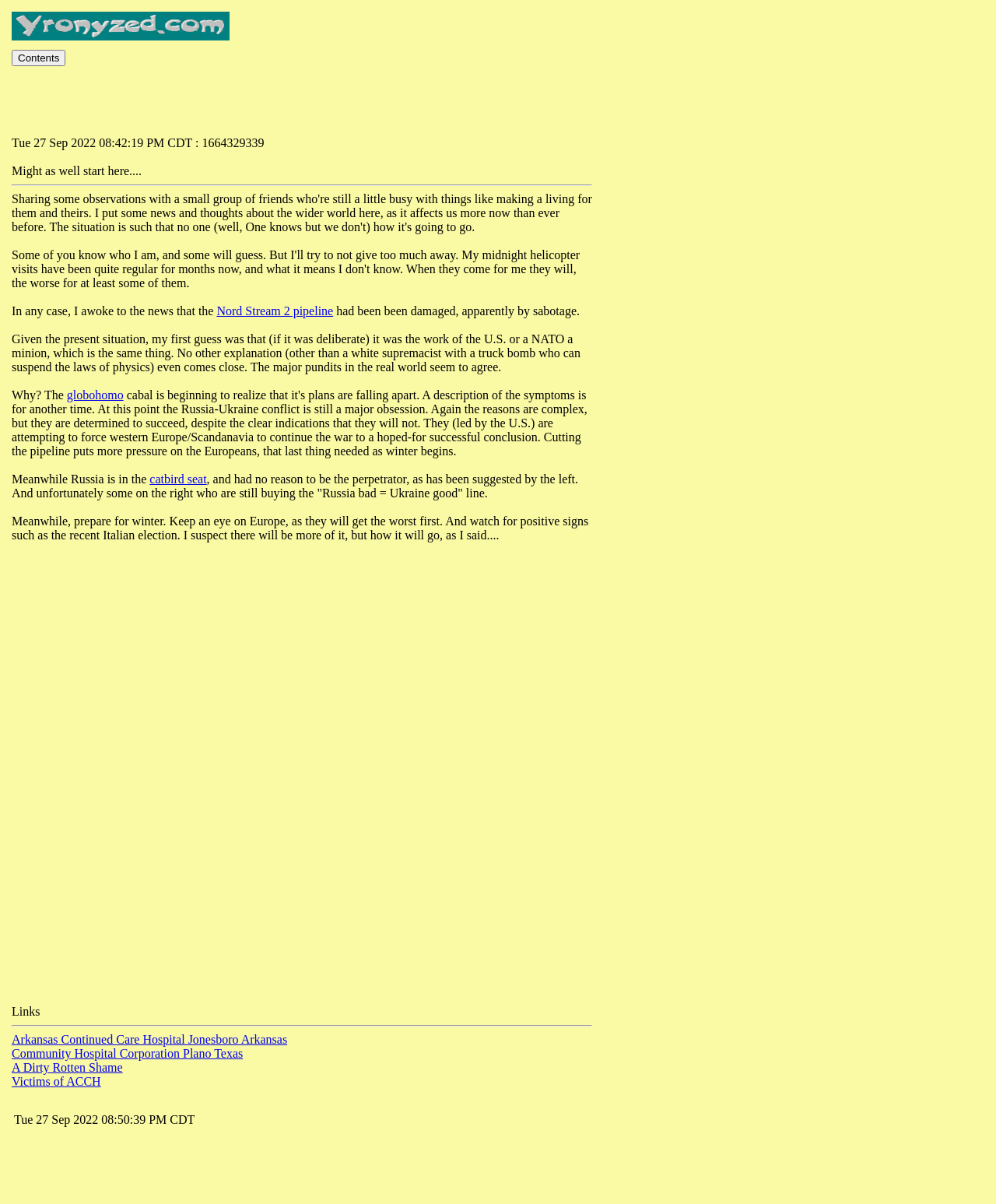Determine the bounding box coordinates for the UI element matching this description: "value="Contents"".

[0.012, 0.041, 0.066, 0.055]